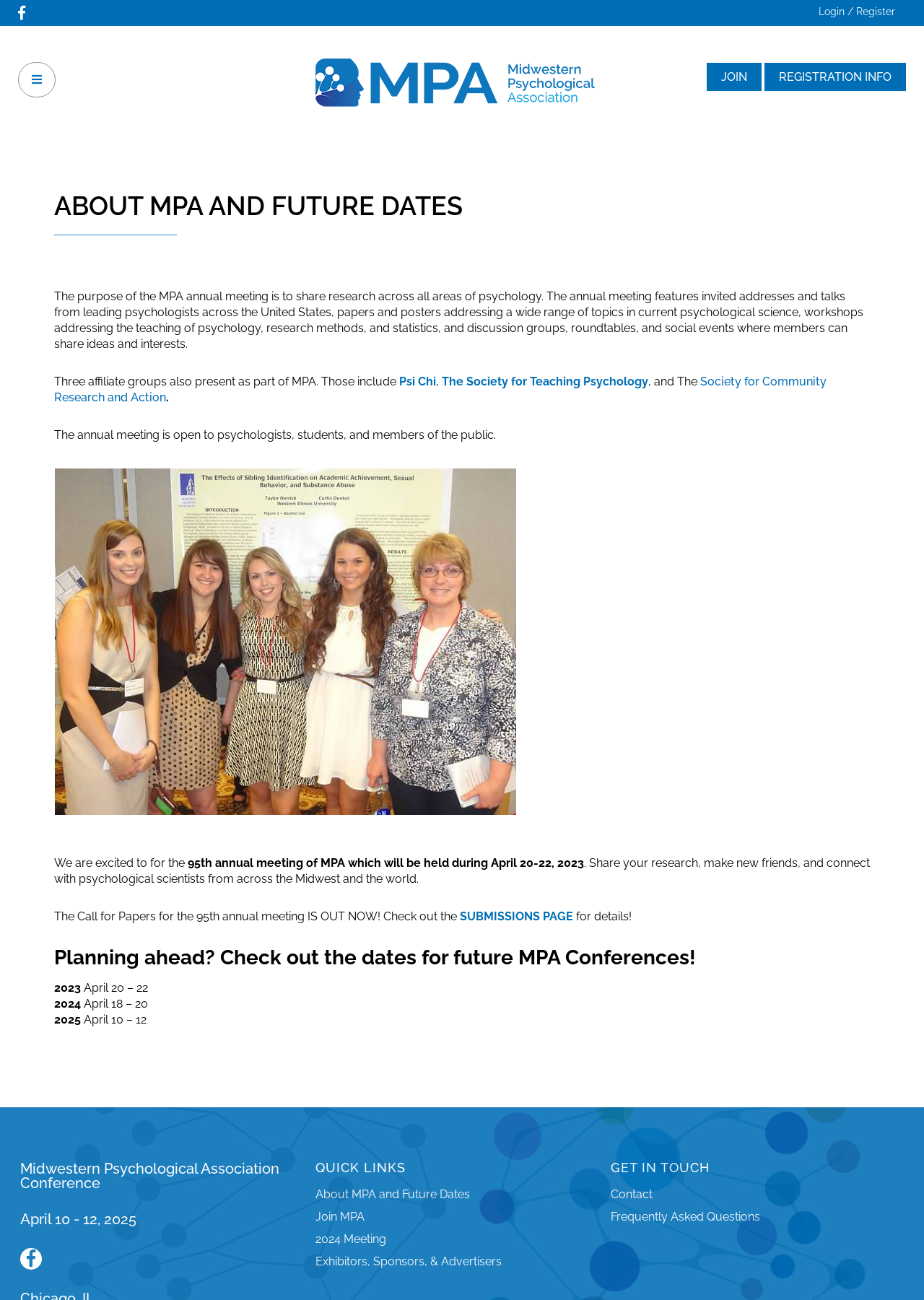Examine the screenshot and answer the question in as much detail as possible: When is the 95th annual meeting of MPA?

The webpage states that the 95th annual meeting of MPA will be held during April 20-22, 2023, which is mentioned in the article section.